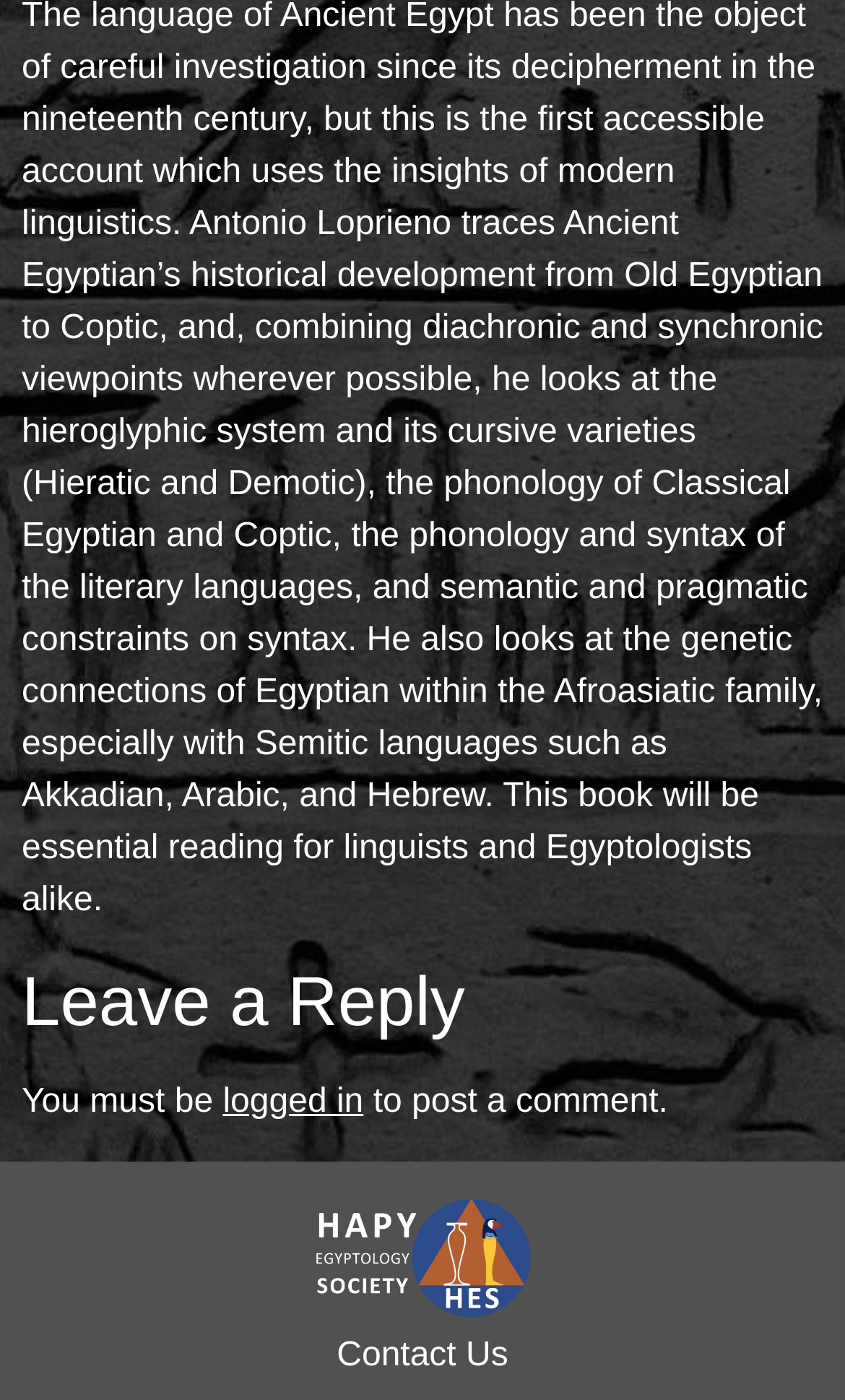How many links are there below the 'Leave a Reply' heading?
Please provide a single word or phrase based on the screenshot.

3